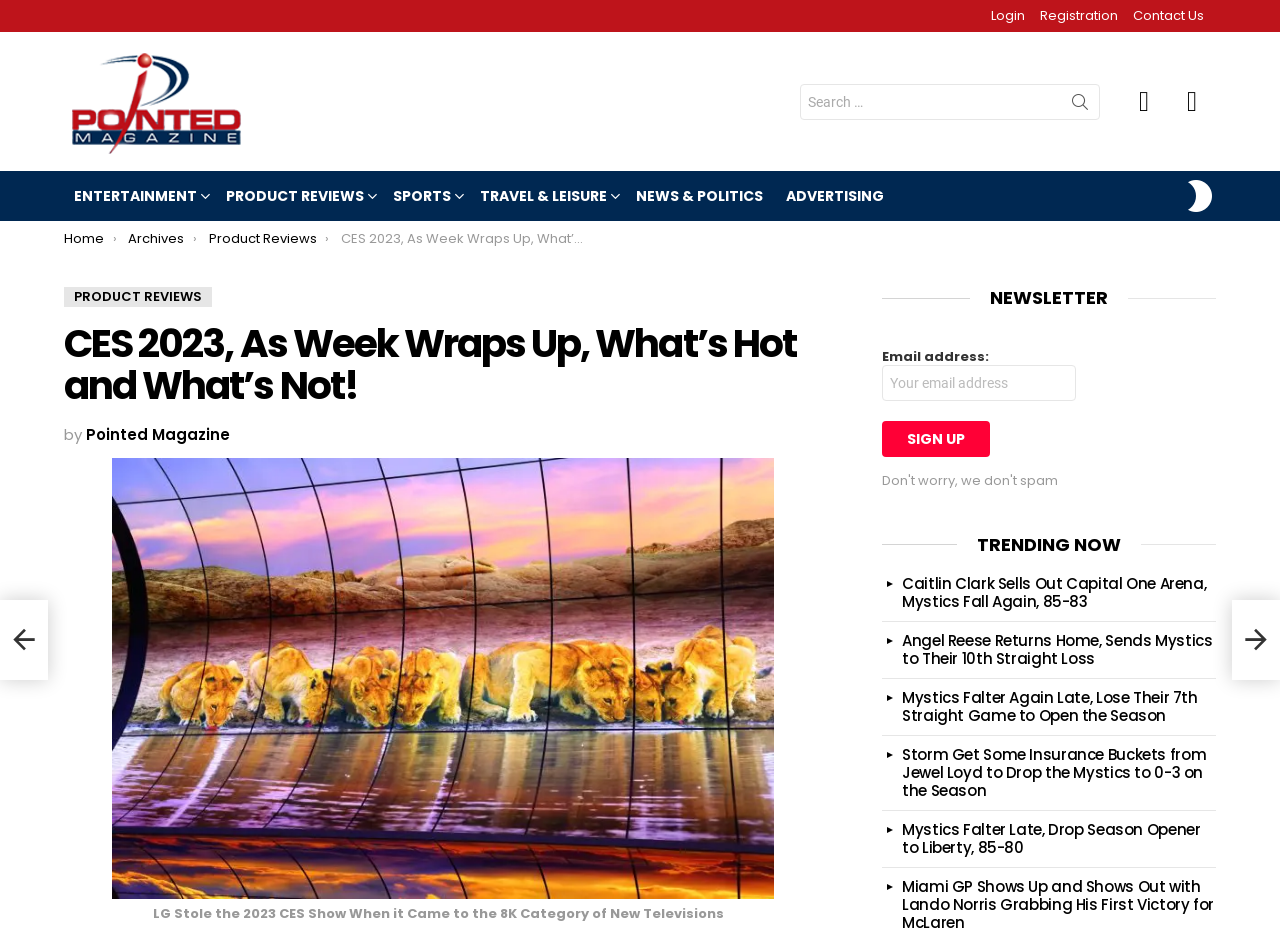Locate the bounding box coordinates of the element's region that should be clicked to carry out the following instruction: "Login to the website". The coordinates need to be four float numbers between 0 and 1, i.e., [left, top, right, bottom].

[0.774, 0.0, 0.801, 0.034]